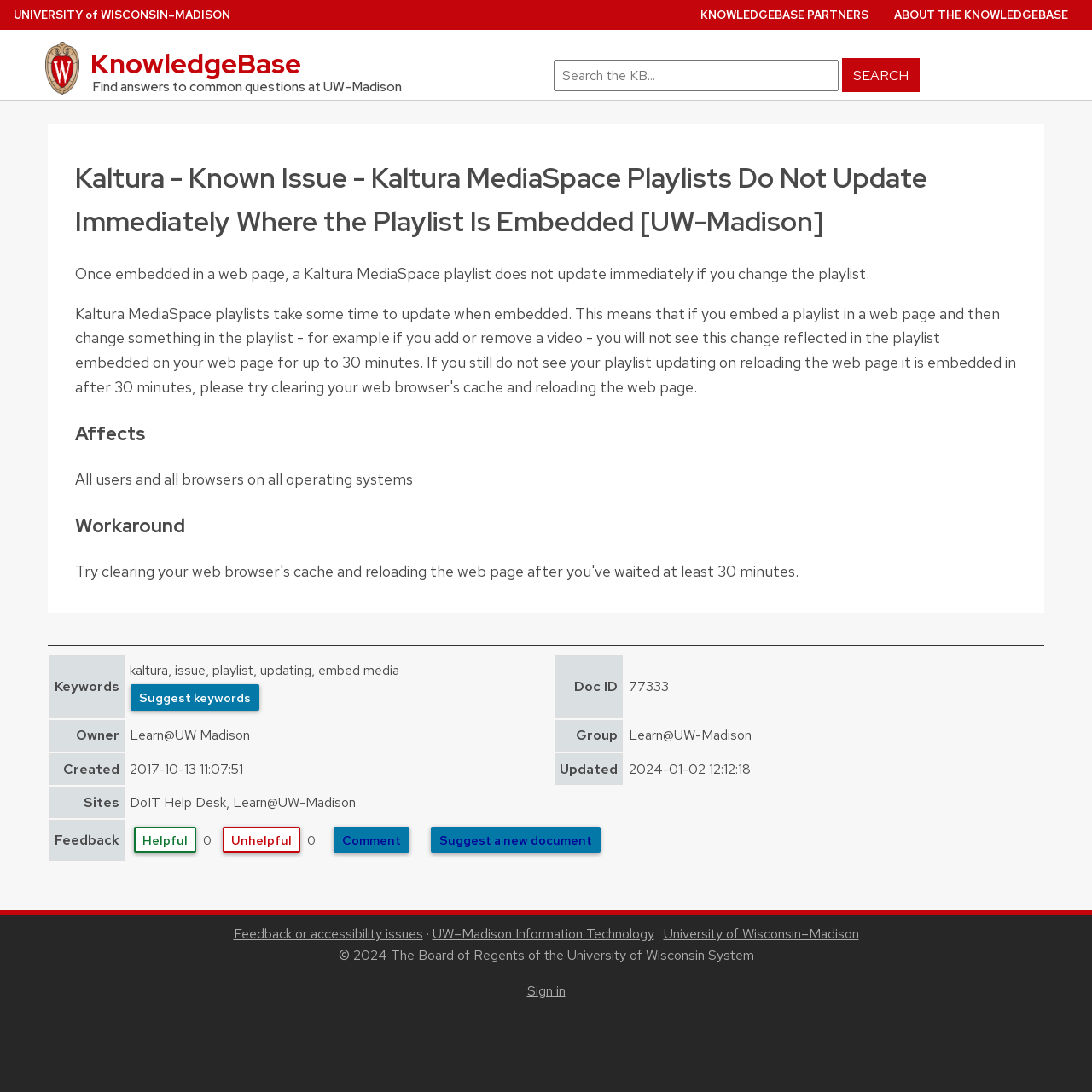Who is affected by this issue?
Please provide a full and detailed response to the question.

According to the webpage, all users and all browsers on all operating systems are affected by this issue.